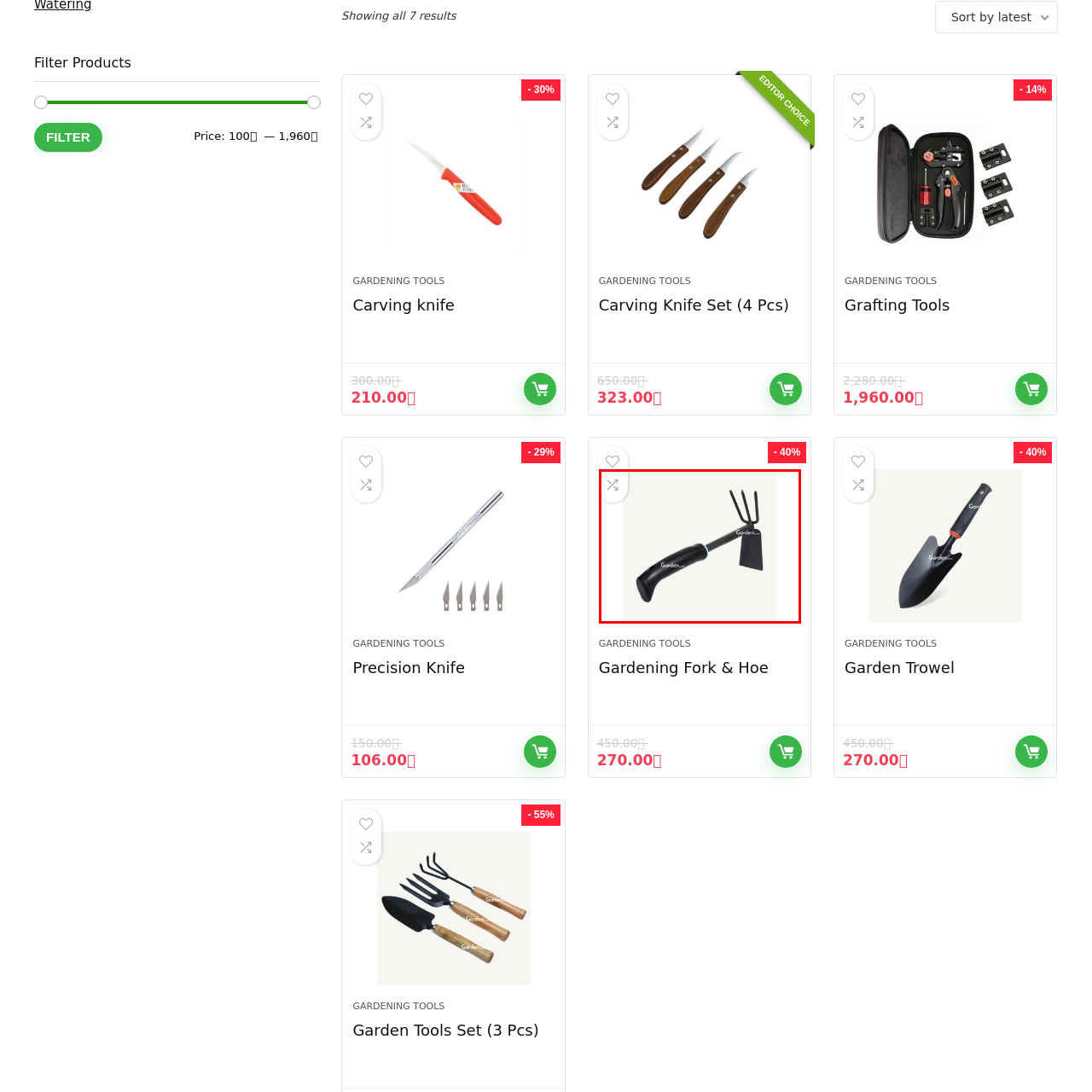Observe the image within the red bounding box carefully and provide an extensive answer to the following question using the visual cues: How many prongs does the fork end have?

According to the caption, the fork end of the Garden Fork & Hoe consists of three prongs, which are ideal for loosening soil, aerating, or removing weeds.